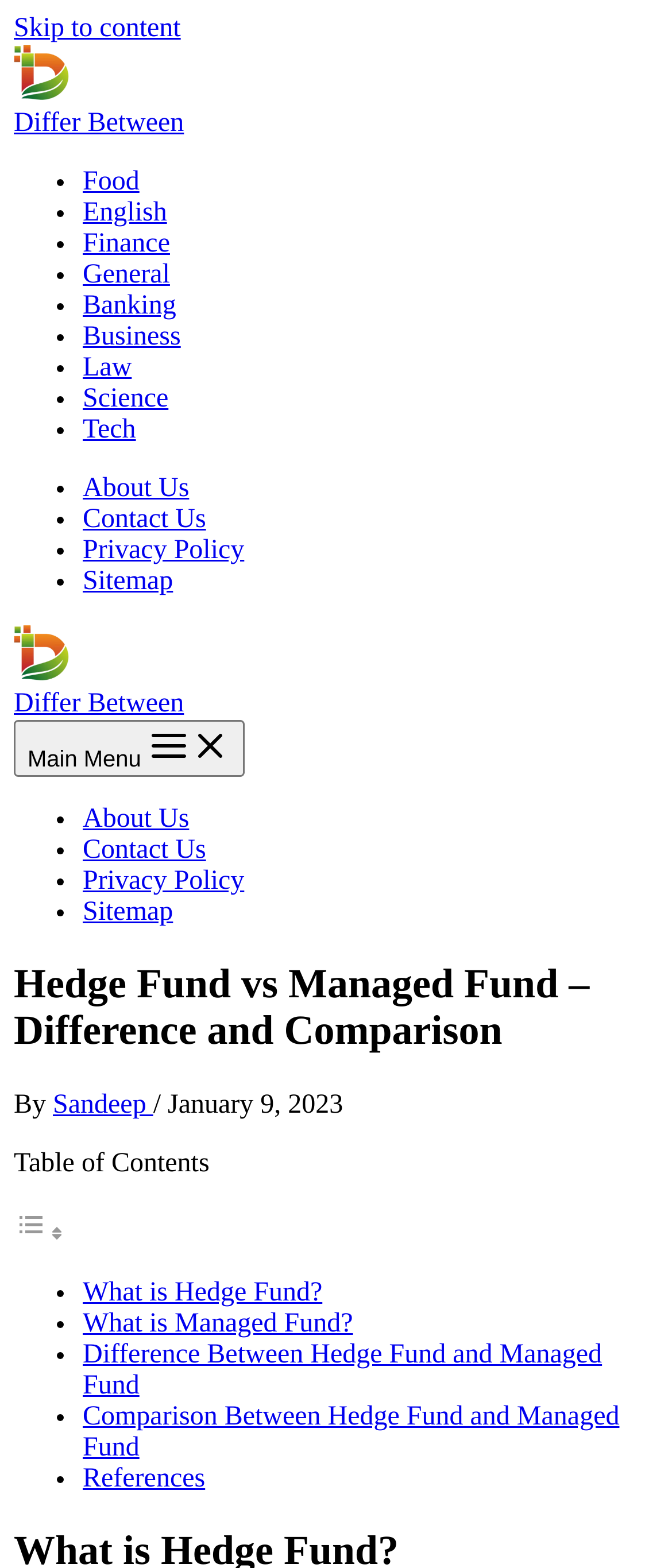Using the provided element description "Women", determine the bounding box coordinates of the UI element.

None